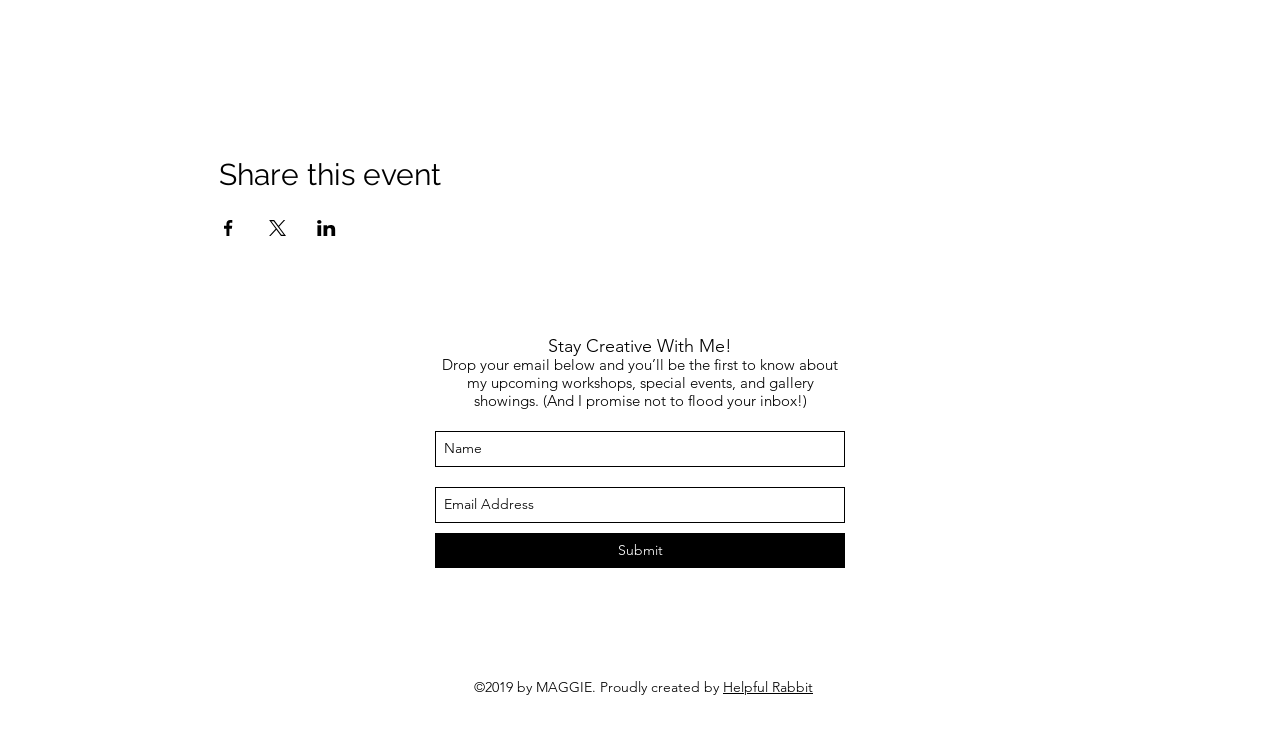What is the required field in the email subscription form?
Please answer the question with a detailed and comprehensive explanation.

The email subscription form contains two fields, 'Name' and 'Email Address', and the 'Email Address' field is marked as required, indicating that it is mandatory to fill in this field to submit the form.